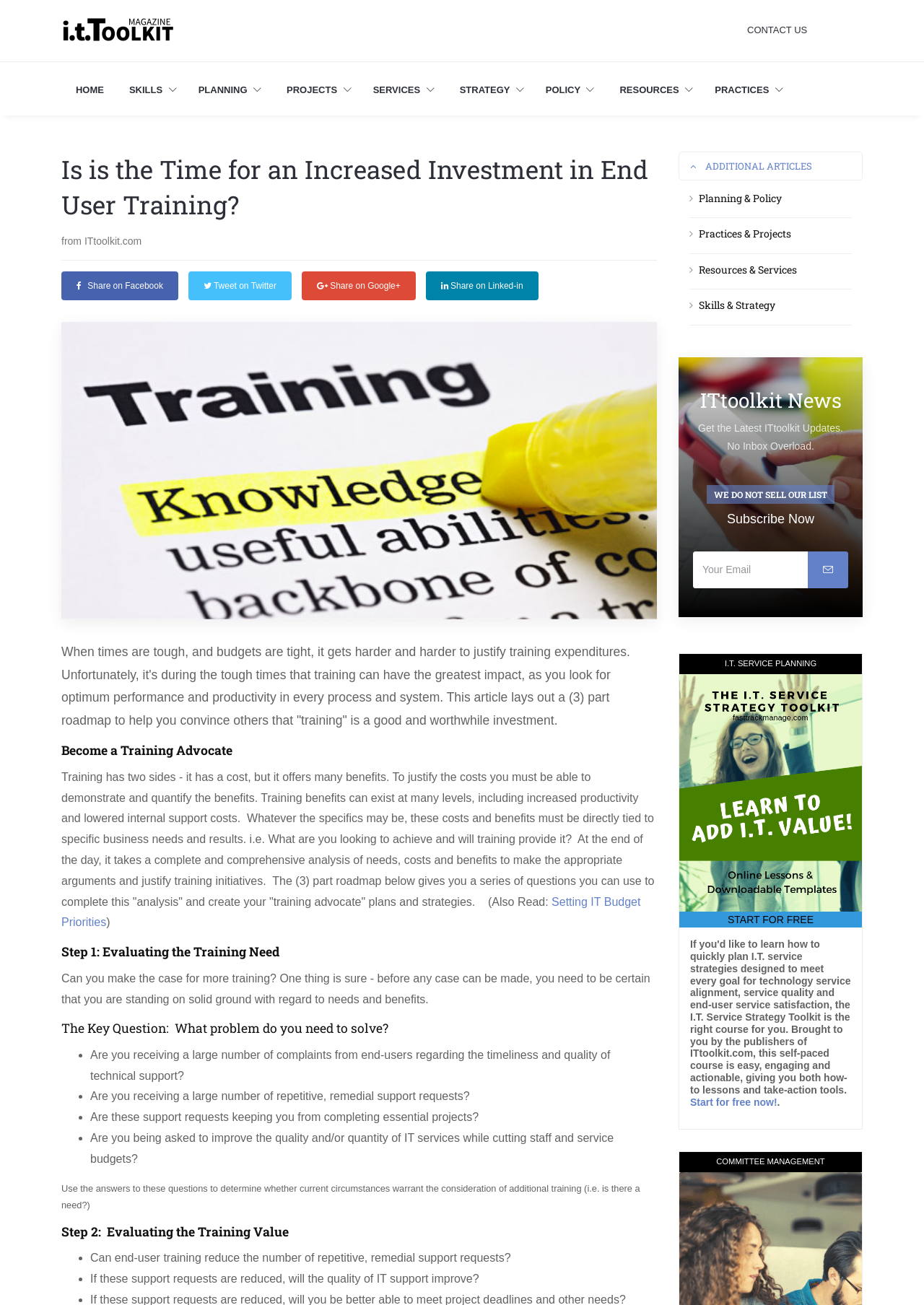What problem does the article suggest that end-user training can solve?
Examine the screenshot and reply with a single word or phrase.

Repetitive support requests